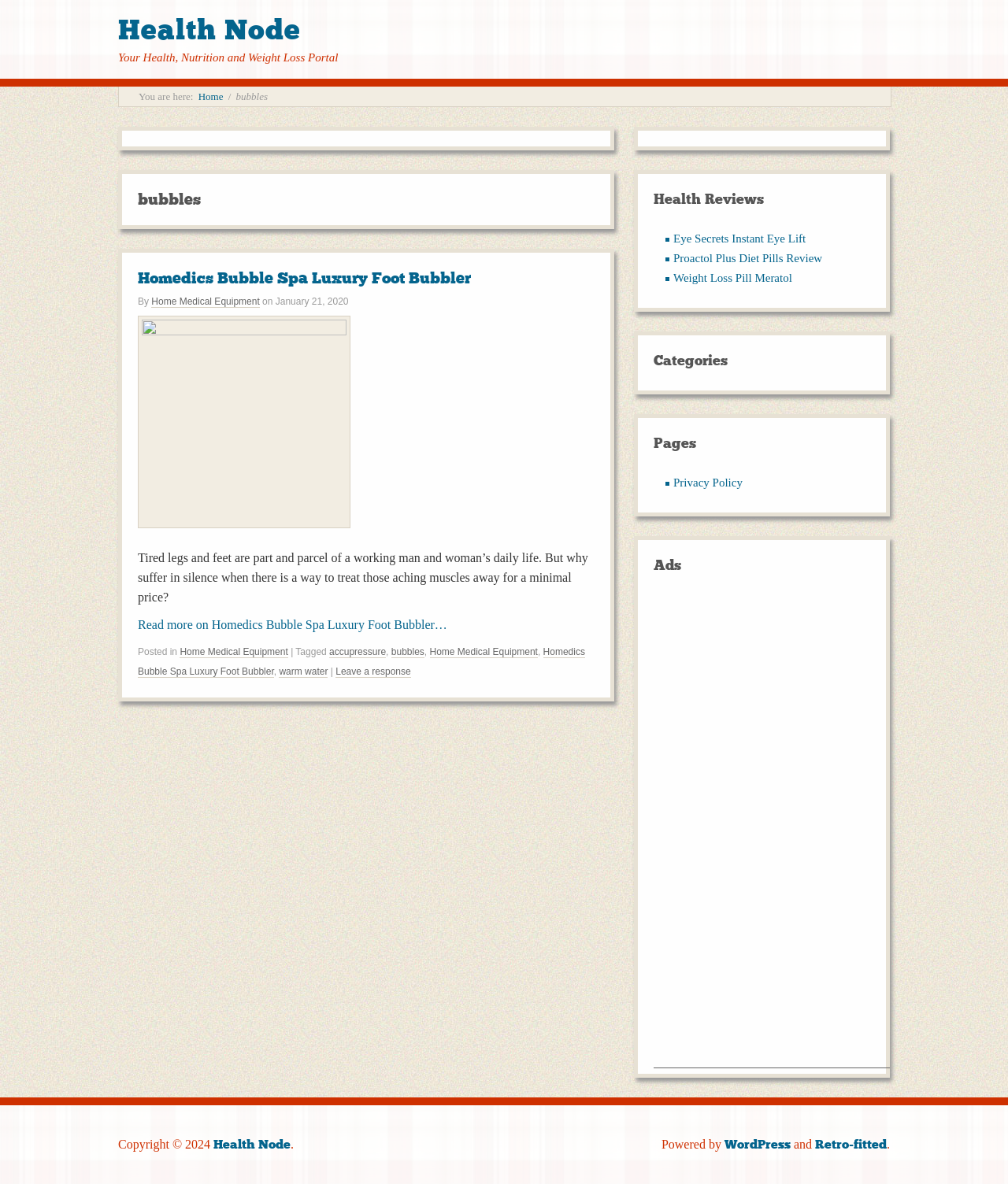Give the bounding box coordinates for this UI element: "aria-label="Advertisement" name="aswift_0" title="Advertisement"". The coordinates should be four float numbers between 0 and 1, arranged as [left, top, right, bottom].

[0.648, 0.503, 0.883, 0.902]